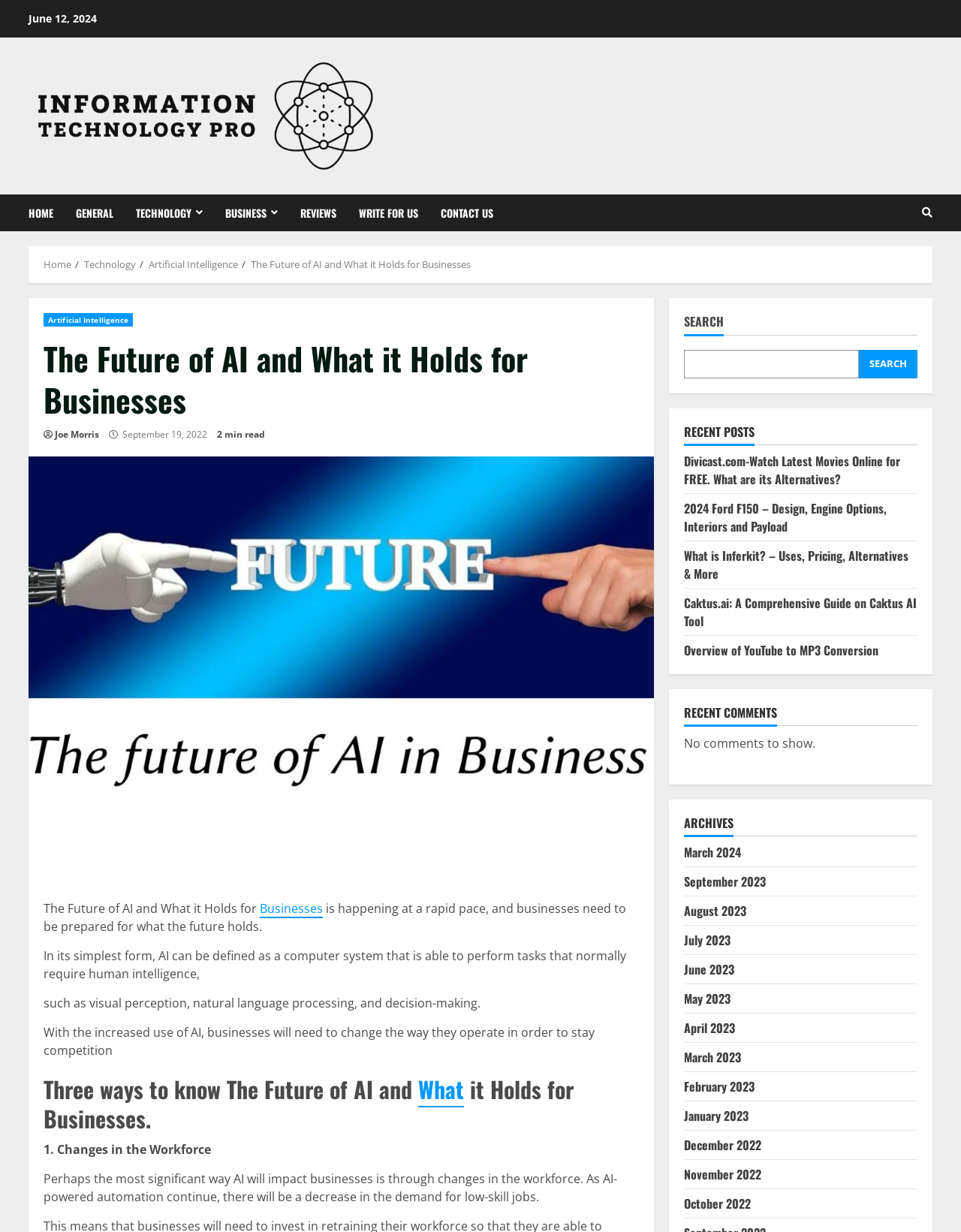Generate a detailed explanation of the webpage's features and information.

This webpage is about the future of artificial intelligence (AI) and its impact on businesses. At the top left corner, there is a logo of "Information Technology Pros" with a date "June 12, 2024" next to it. Below the logo, there is a navigation menu with links to "HOME", "GENERAL", "TECHNOLOGY", "BUSINESS", "REVIEWS", and "WRITE FOR US". 

On the top right corner, there is a search bar with a search button. Below the search bar, there are three sections: "RECENT POSTS", "RECENT COMMENTS", and "ARCHIVES". The "RECENT POSTS" section lists several article titles, including "Divicast.com-Watch Latest Movies Online for FREE. What are its Alternatives?" and "2024 Ford F150 – Design, Engine Options, Interiors and Payload". The "RECENT COMMENTS" section shows a message "No comments to show." The "ARCHIVES" section lists several months from March 2024 to October 2022.

The main content of the webpage is an article titled "The Future of AI and What it Holds for Businesses". The article has a heading, a brief introduction, and several paragraphs discussing the impact of AI on businesses. There is also an image related to AI in business. The article is divided into sections, including "Three ways to know The Future of AI and What it Holds for Businesses." with a subheading "Changes in the Workforce".